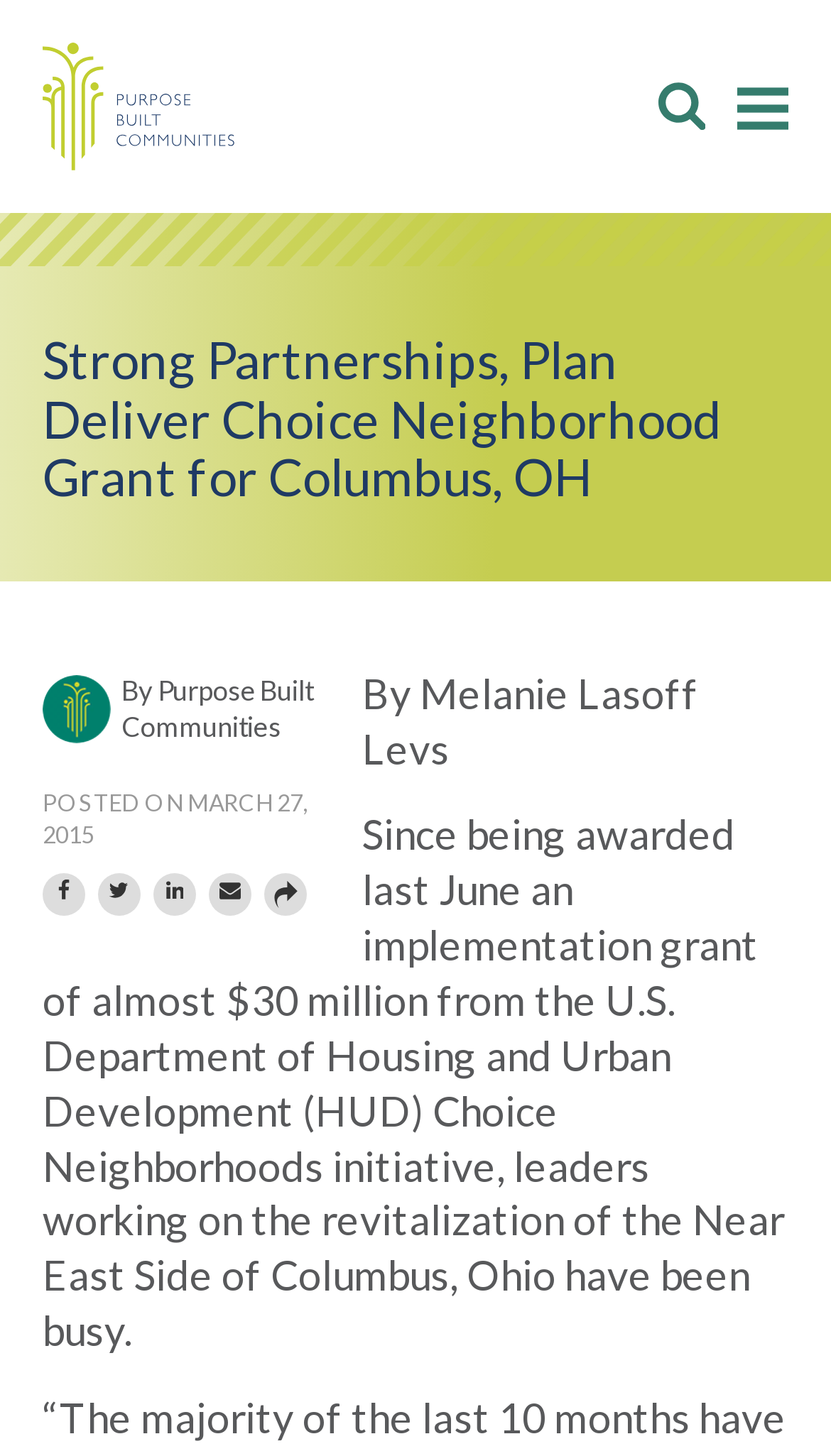Answer the question using only a single word or phrase: 
Who is the author of the article?

Melanie Lasoff Levs